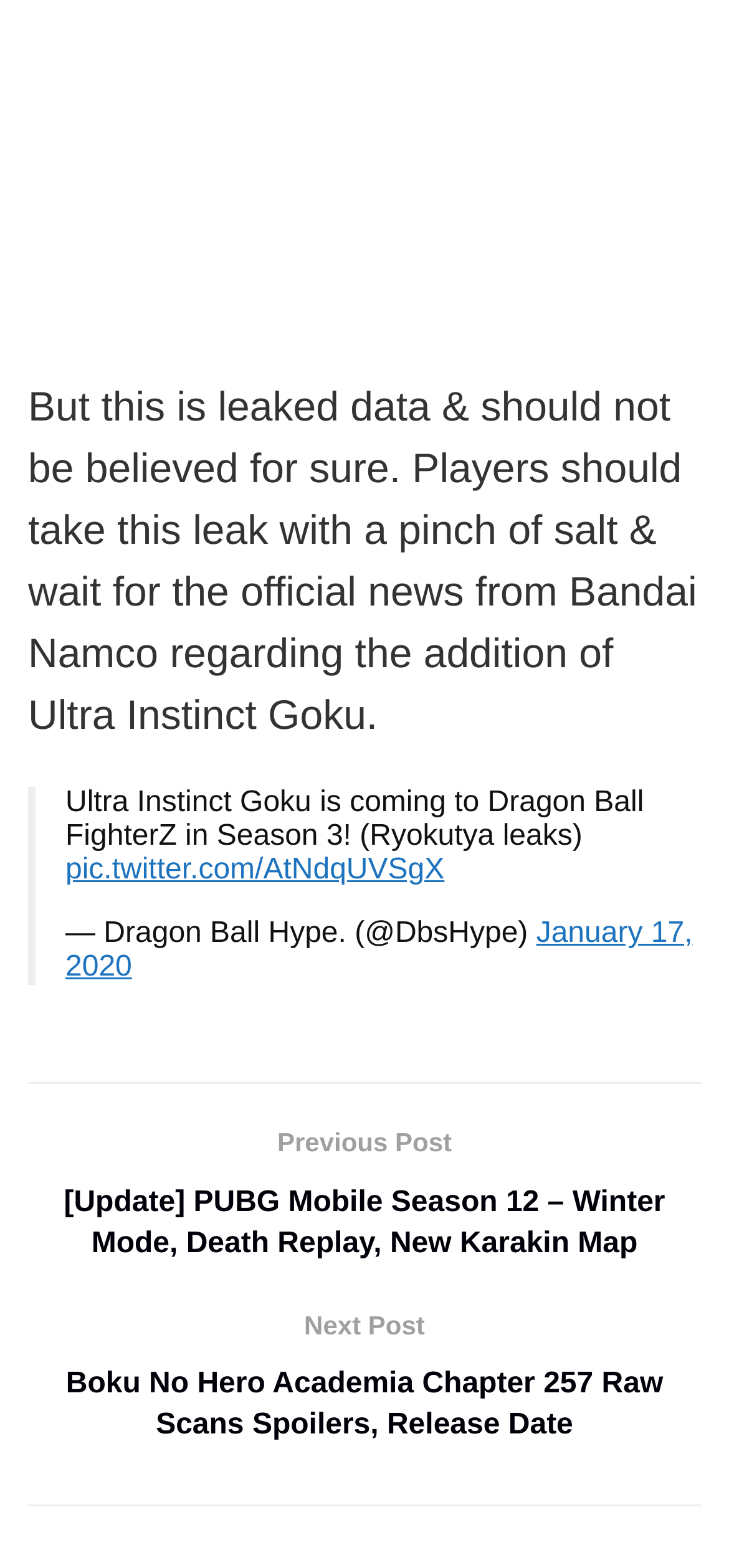Please provide the bounding box coordinates in the format (top-left x, top-left y, bottom-right x, bottom-right y). Remember, all values are floating point numbers between 0 and 1. What is the bounding box coordinate of the region described as: January 17, 2020

[0.09, 0.586, 0.95, 0.627]